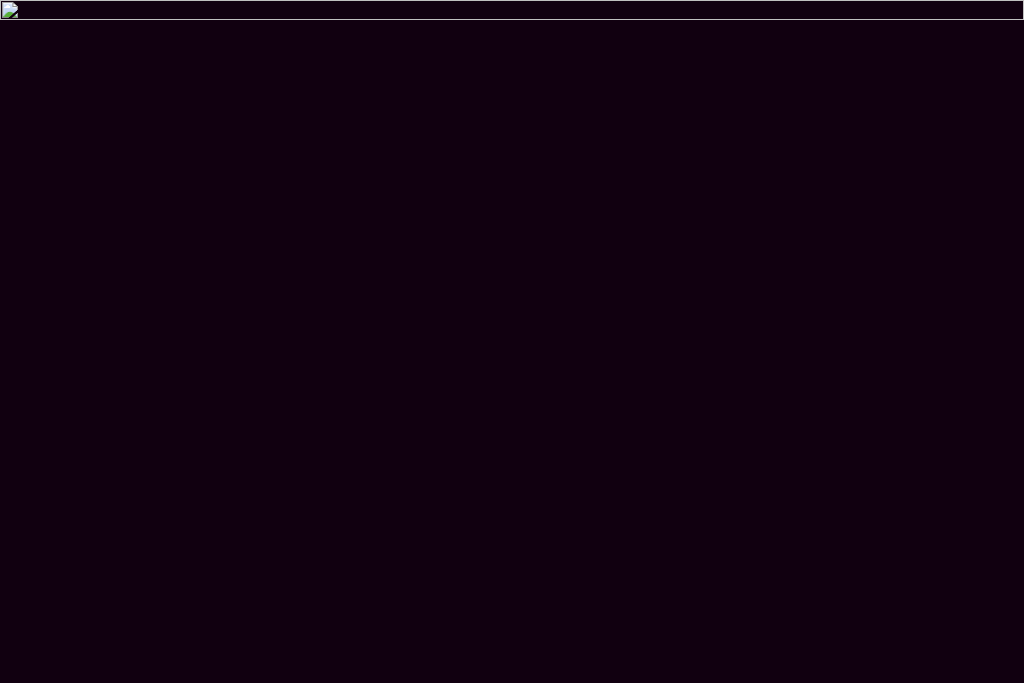Describe all significant details and elements found in the image.

The image features a visually engaging design related to the theme of community traditions at festivals. Positioned between a heading discussing the importance of maintaining traditions and guidance on creating safe spaces, the image highlights the idea of gathering people together for shared experiences. Accompanying the visual is a brief caption crediting "courtesy of Cosmic Convergence," suggesting a connection to a specific event or organization that emphasizes community values. This image captures the spirit of togetherness and looks to inspire individuals to establish their own traditions, fostering closer bonds among community members through regular gatherings and shared activities.